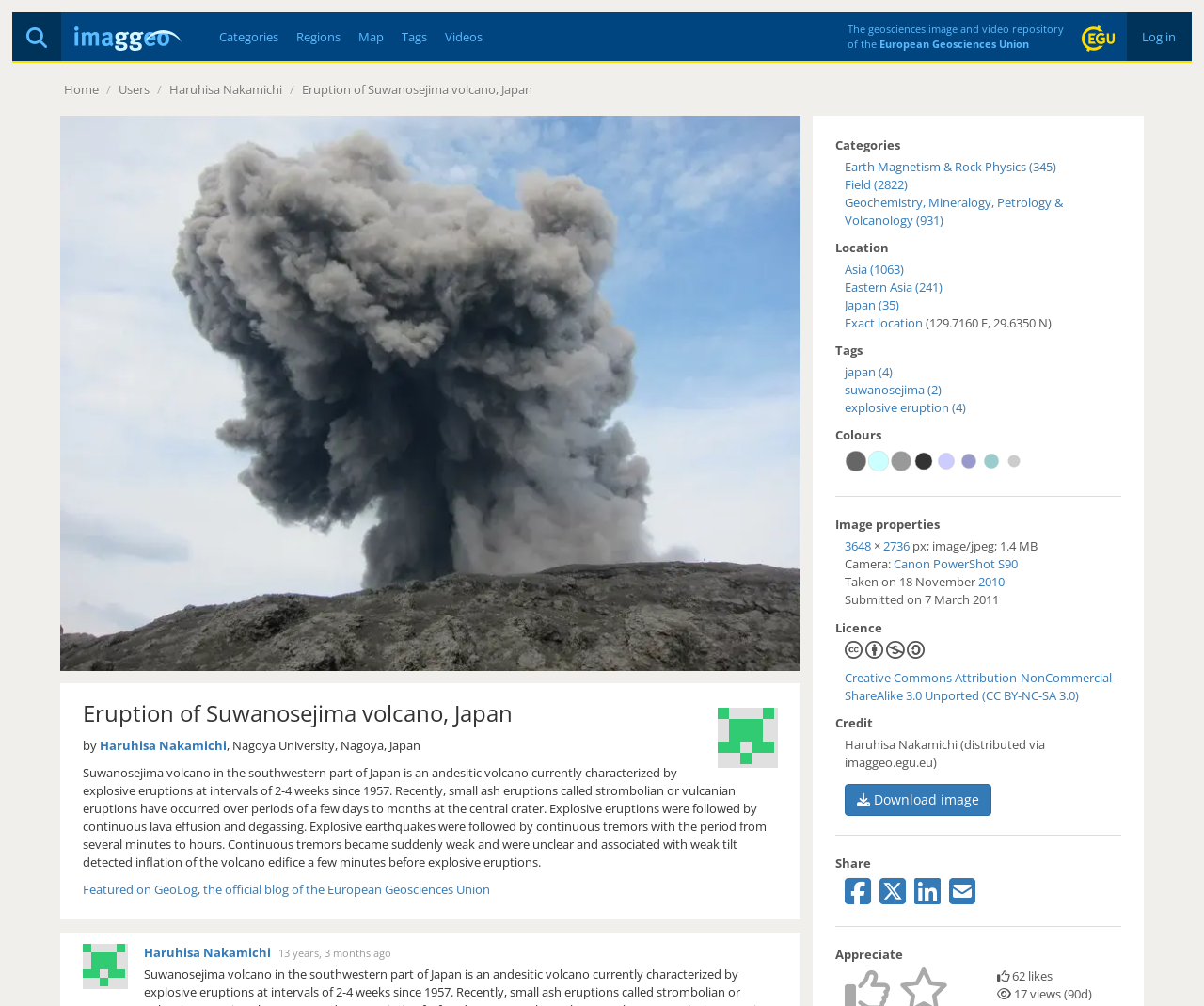Identify the bounding box coordinates of the section that should be clicked to achieve the task described: "View the EGU Logo".

[0.898, 0.025, 0.926, 0.051]